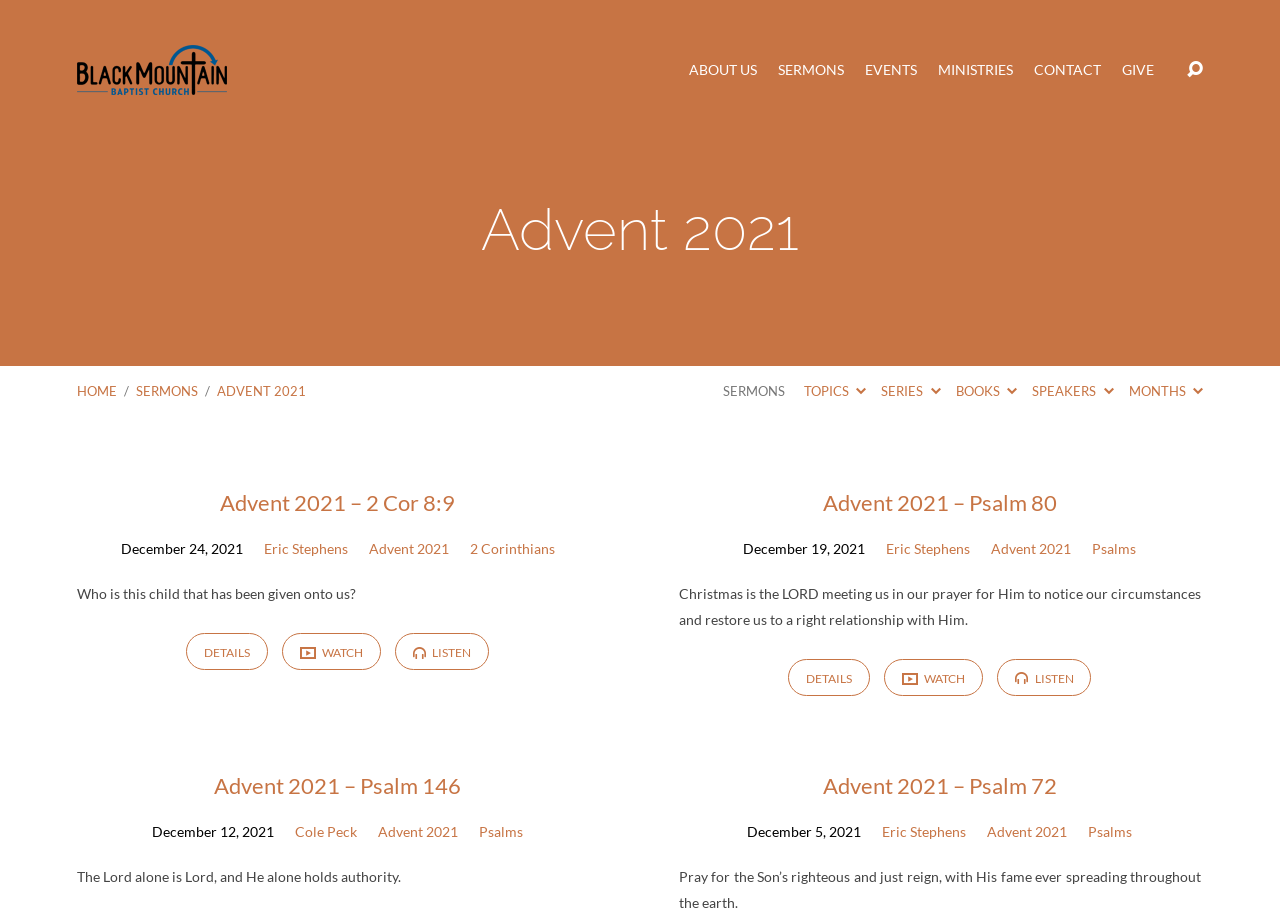Find the bounding box coordinates for the area you need to click to carry out the instruction: "view Advent 2021 – 2 Cor 8:9". The coordinates should be four float numbers between 0 and 1, indicated as [left, top, right, bottom].

[0.172, 0.537, 0.356, 0.567]